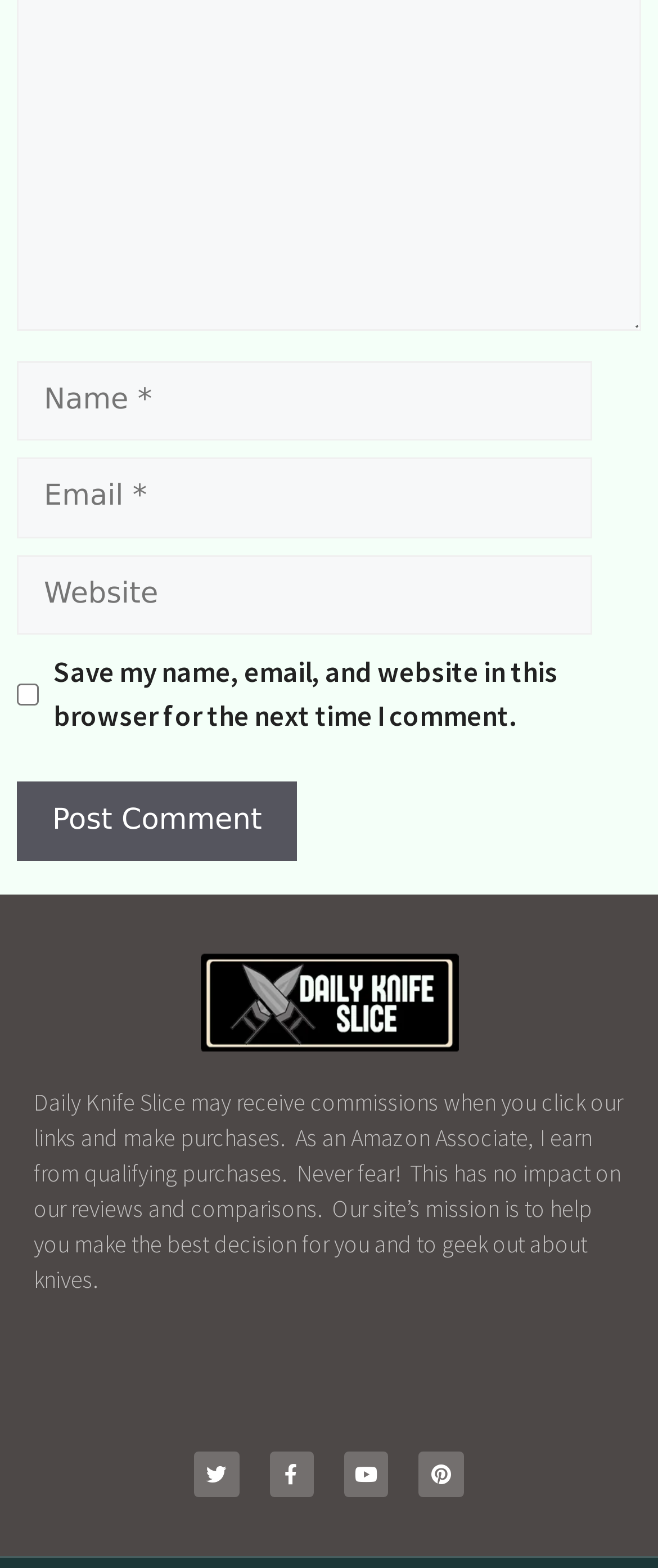How many textboxes are required? Analyze the screenshot and reply with just one word or a short phrase.

2